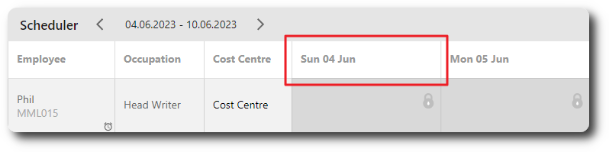What is the purpose of the 'Cost Centre' column?
Respond to the question with a single word or phrase according to the image.

Managing staff schedules